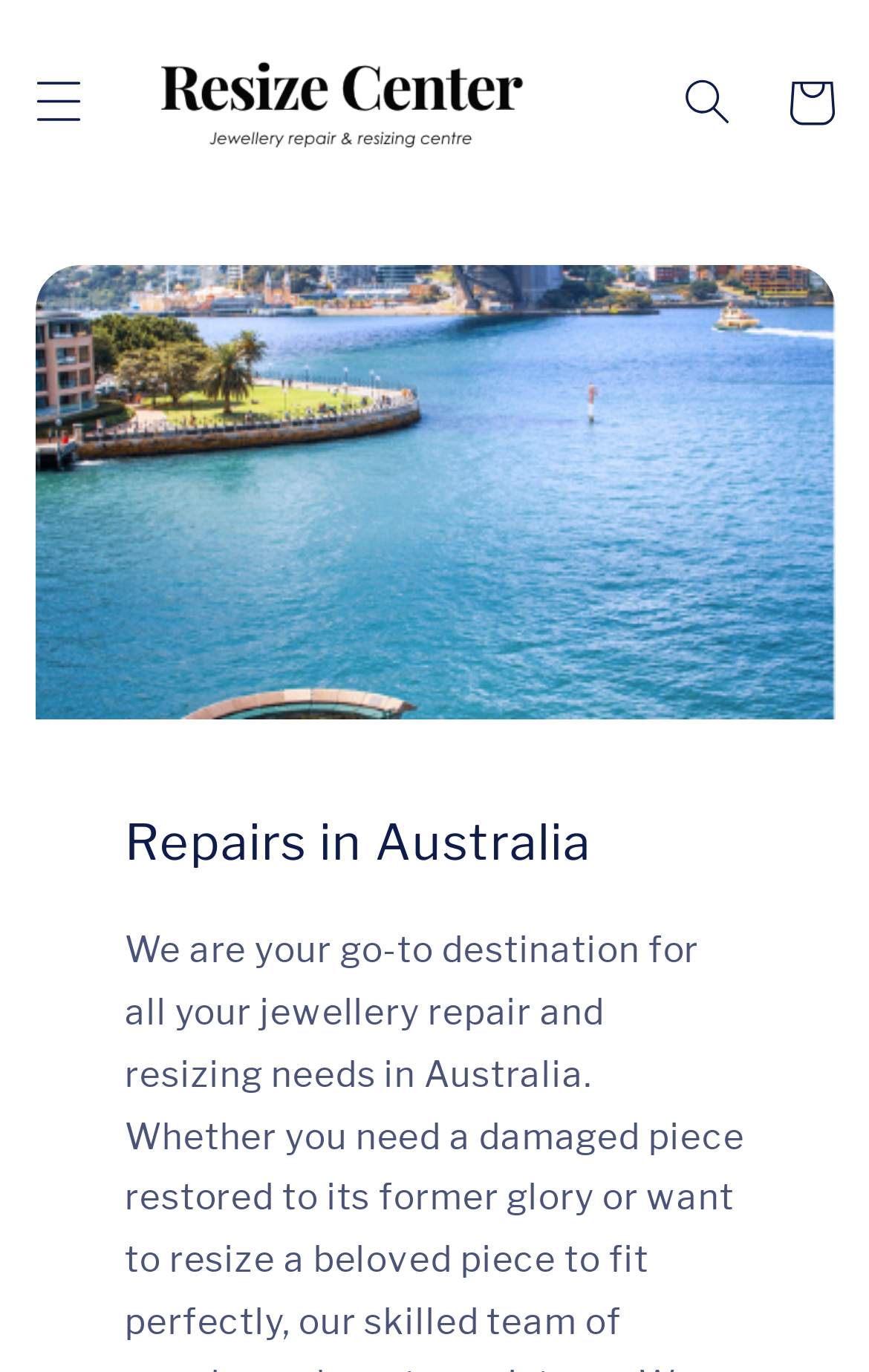Use the details in the image to answer the question thoroughly: 
What type of image is displayed on the website?

The image element is described as 'Resize Center | Jewellery Repairs | Worldwide', which is similar to the website's title. This suggests that the image is likely the logo of the Resize Center.